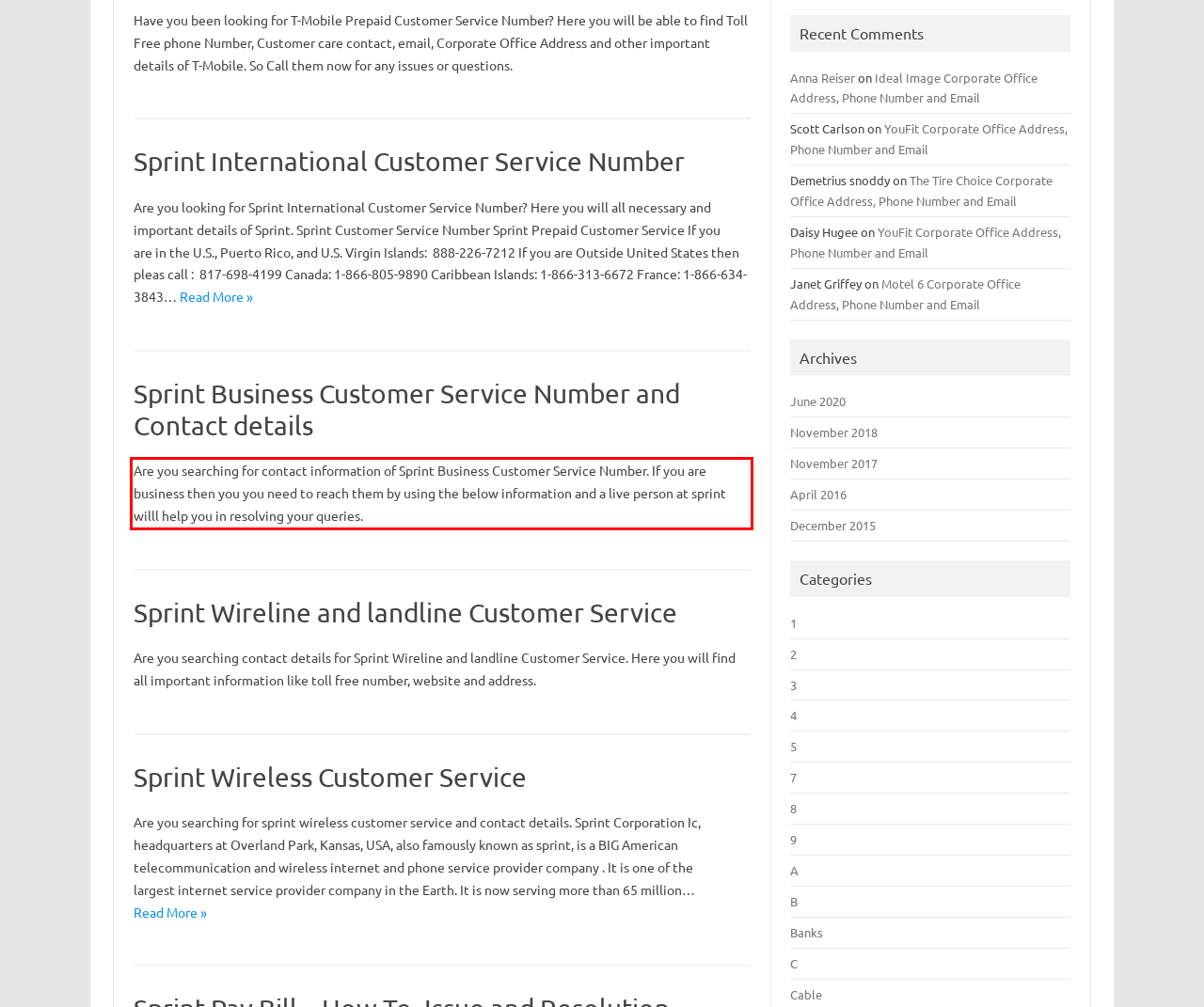Inspect the webpage screenshot that has a red bounding box and use OCR technology to read and display the text inside the red bounding box.

Are you searching for contact information of Sprint Business Customer Service Number. If you are business then you you need to reach them by using the below information and a live person at sprint willl help you in resolving your queries.